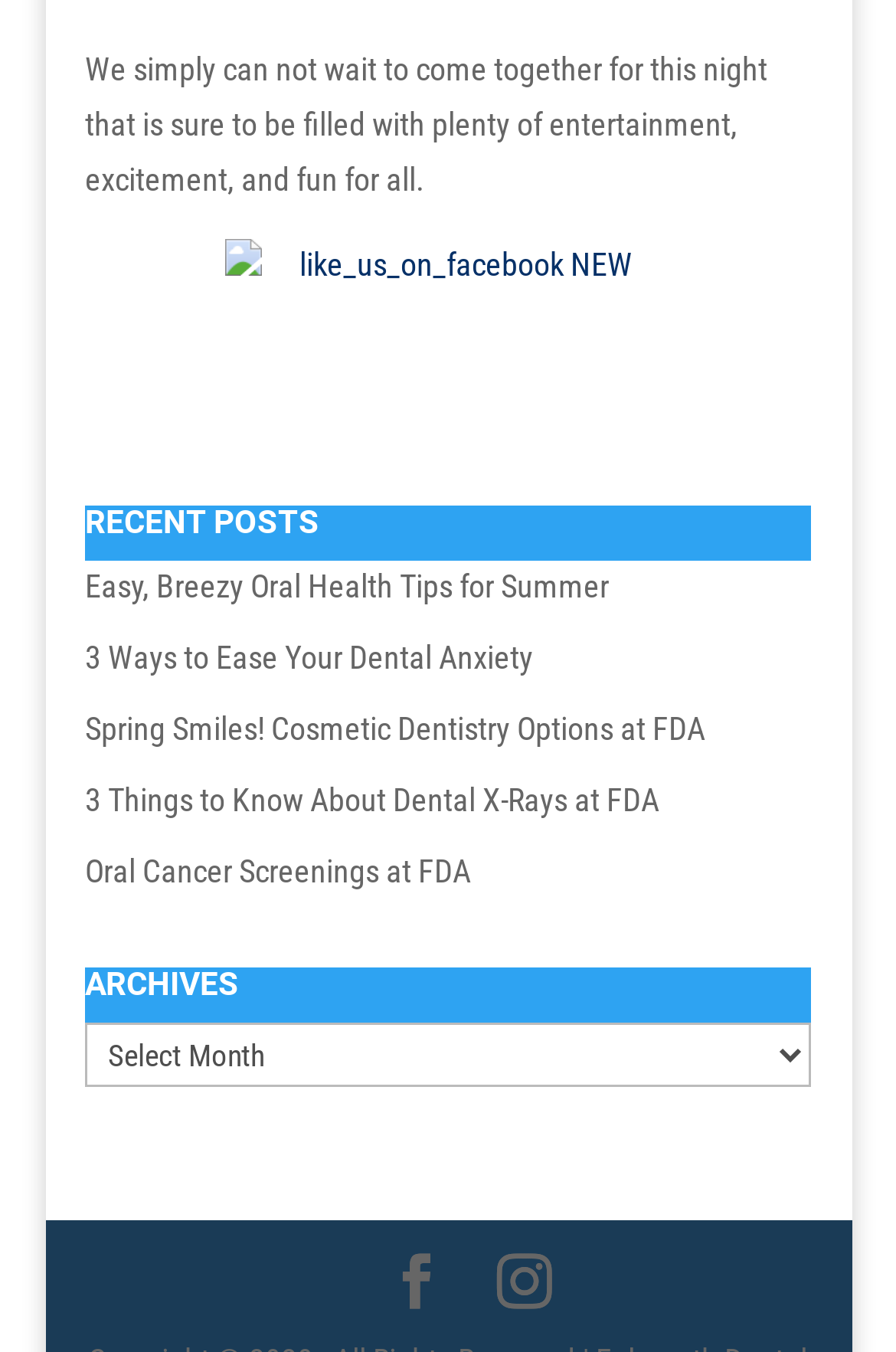Find the bounding box coordinates for the element that must be clicked to complete the instruction: "read Easy, Breezy Oral Health Tips for Summer". The coordinates should be four float numbers between 0 and 1, indicated as [left, top, right, bottom].

[0.095, 0.421, 0.68, 0.448]